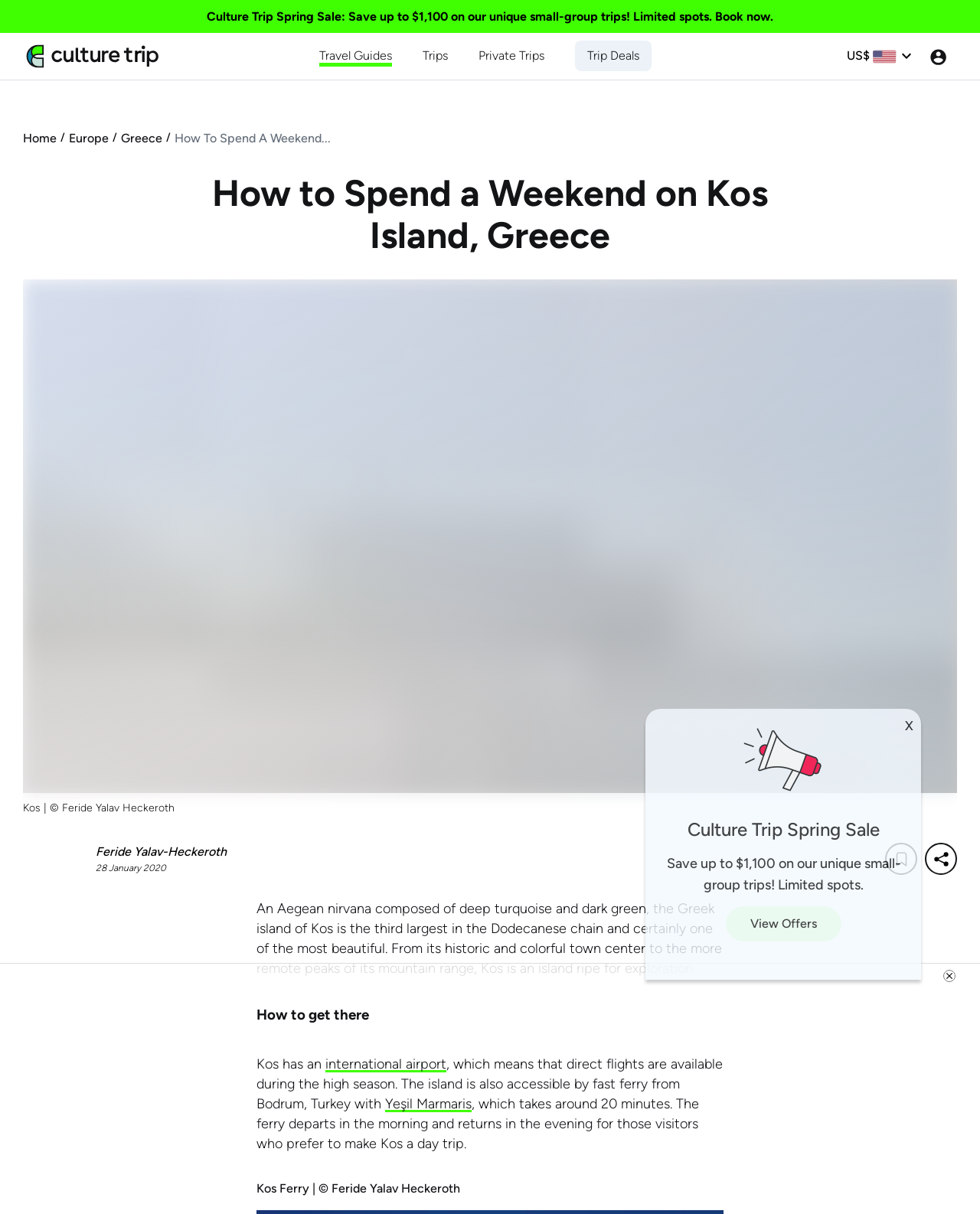Identify the bounding box coordinates of the area that should be clicked in order to complete the given instruction: "View the image of Kos". The bounding box coordinates should be four float numbers between 0 and 1, i.e., [left, top, right, bottom].

[0.023, 0.23, 0.977, 0.653]